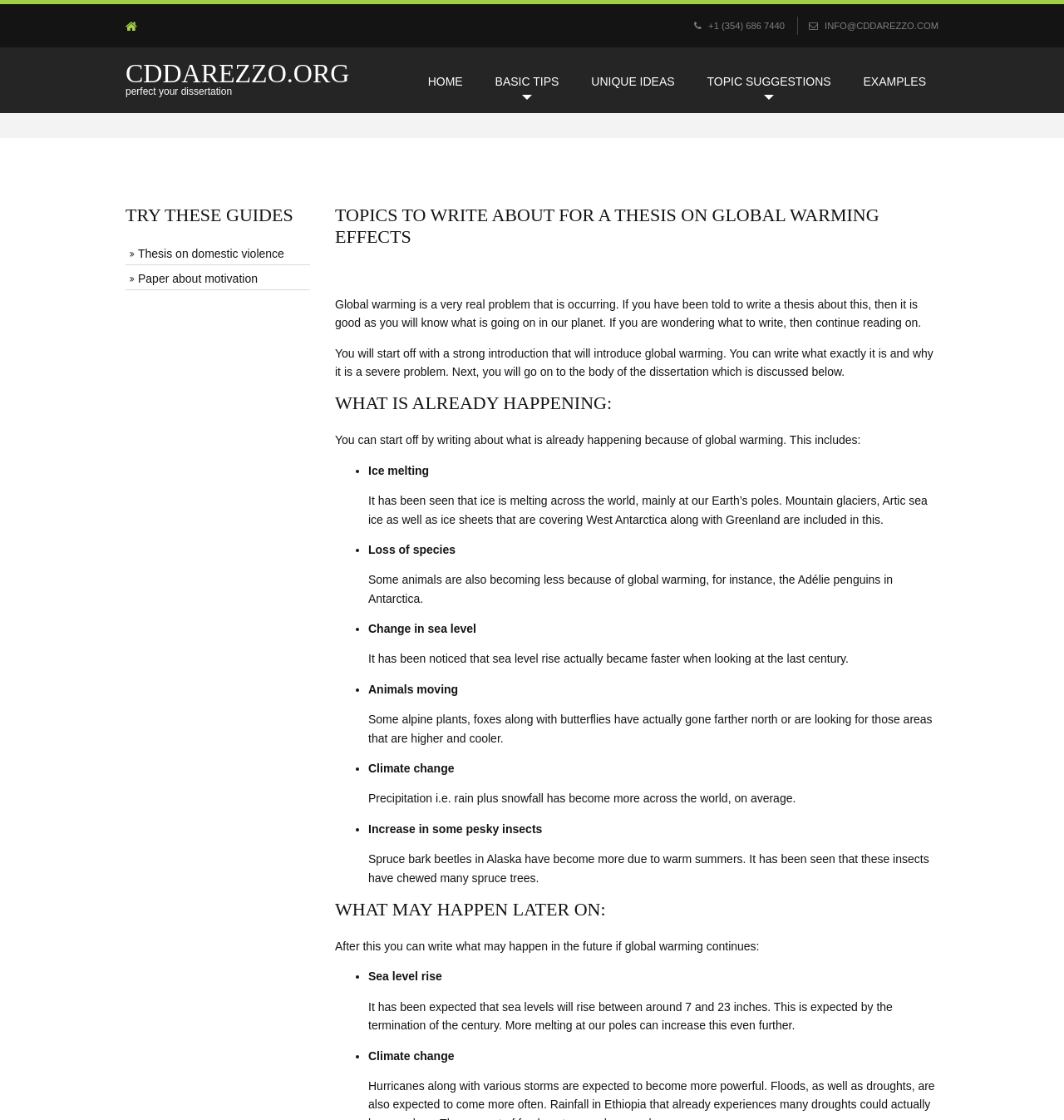Specify the bounding box coordinates of the area to click in order to follow the given instruction: "follow the link about Thesis on domestic violence."

[0.118, 0.217, 0.291, 0.237]